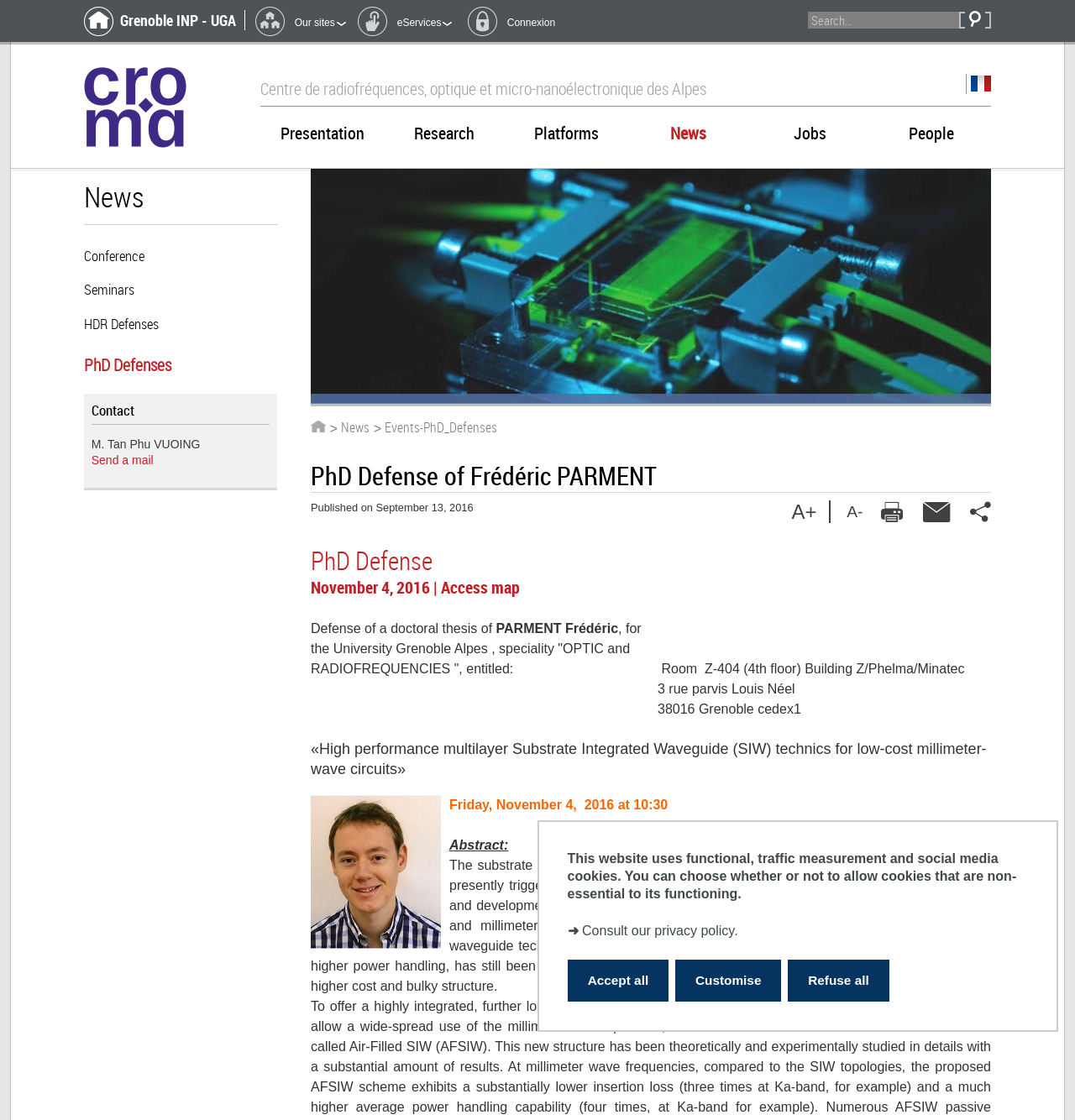Find the bounding box coordinates for the area you need to click to carry out the instruction: "view ANTHOLOGY". The coordinates should be four float numbers between 0 and 1, indicated as [left, top, right, bottom].

None